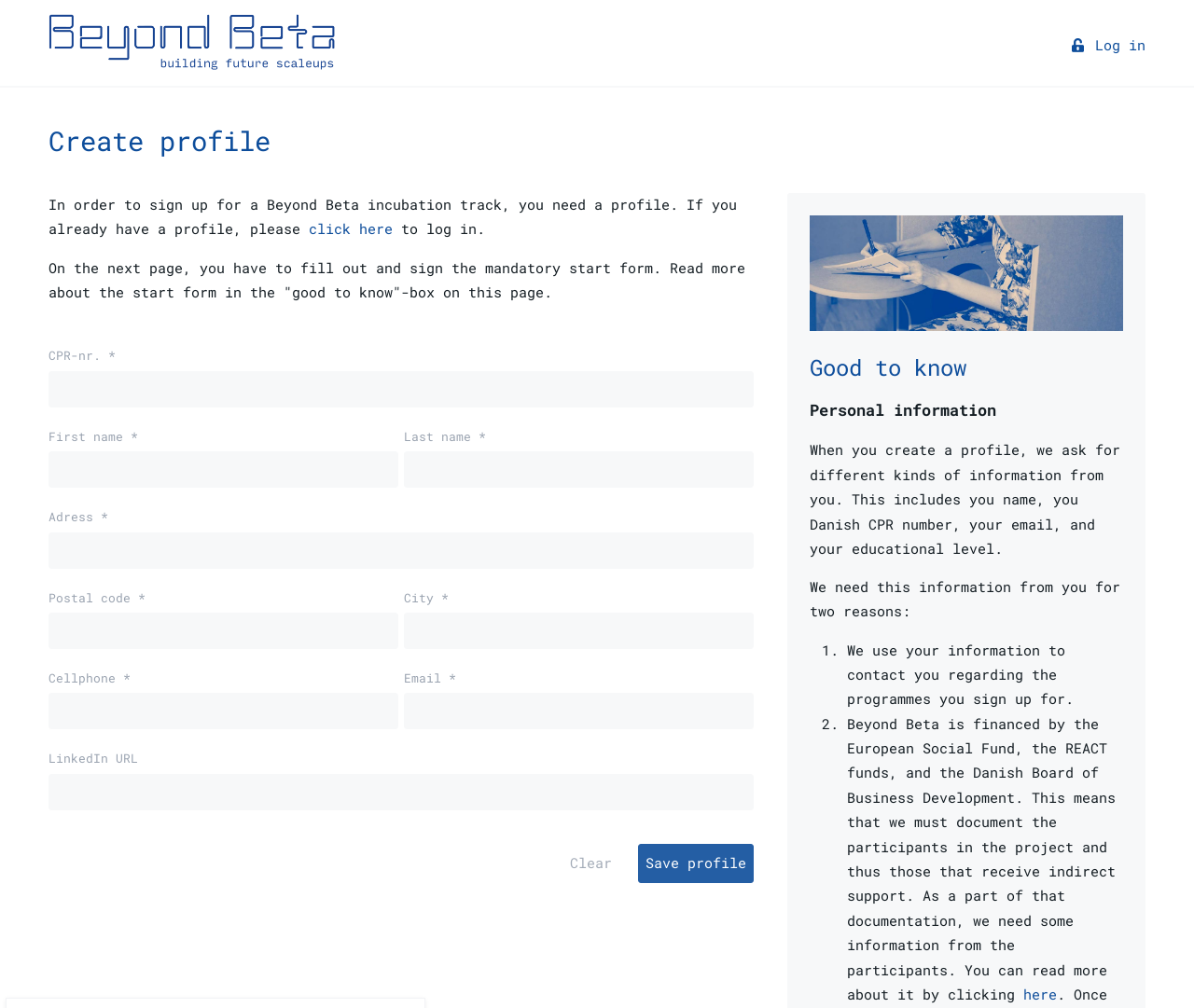What is the purpose of creating a profile?
Based on the image, respond with a single word or phrase.

Sign up for incubation track